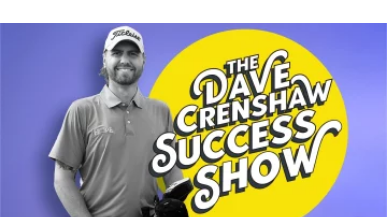Provide a thorough and detailed response to the question by examining the image: 
What is the color of the bold circle?

The caption describes the design of the image, highlighting the bold yellow circle that contrasts strikingly with the purple background, enhancing the energetic and motivational theme of the show.